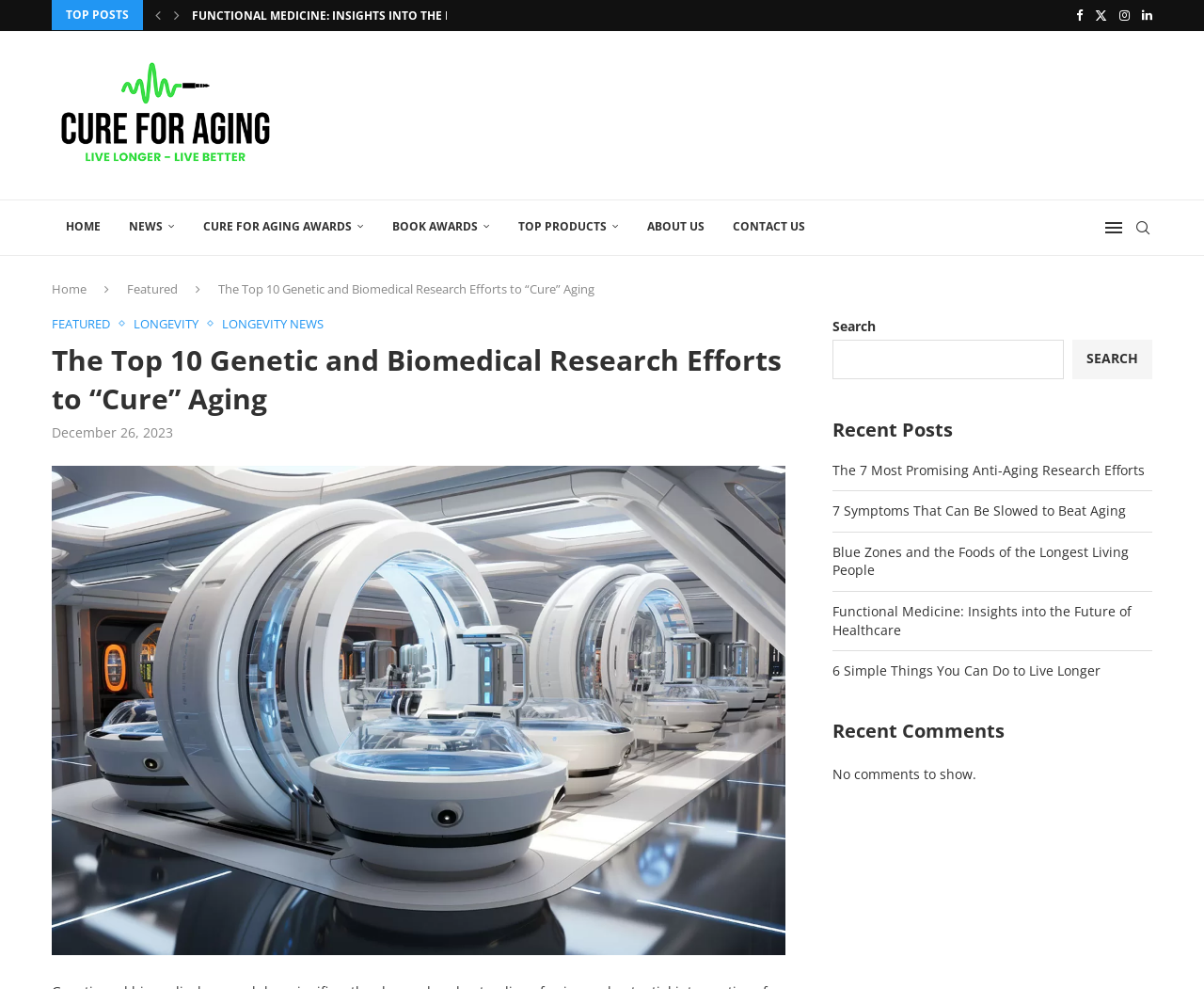Please identify the bounding box coordinates of the region to click in order to complete the task: "Go to the 'HOME' page". The coordinates must be four float numbers between 0 and 1, specified as [left, top, right, bottom].

[0.043, 0.202, 0.095, 0.259]